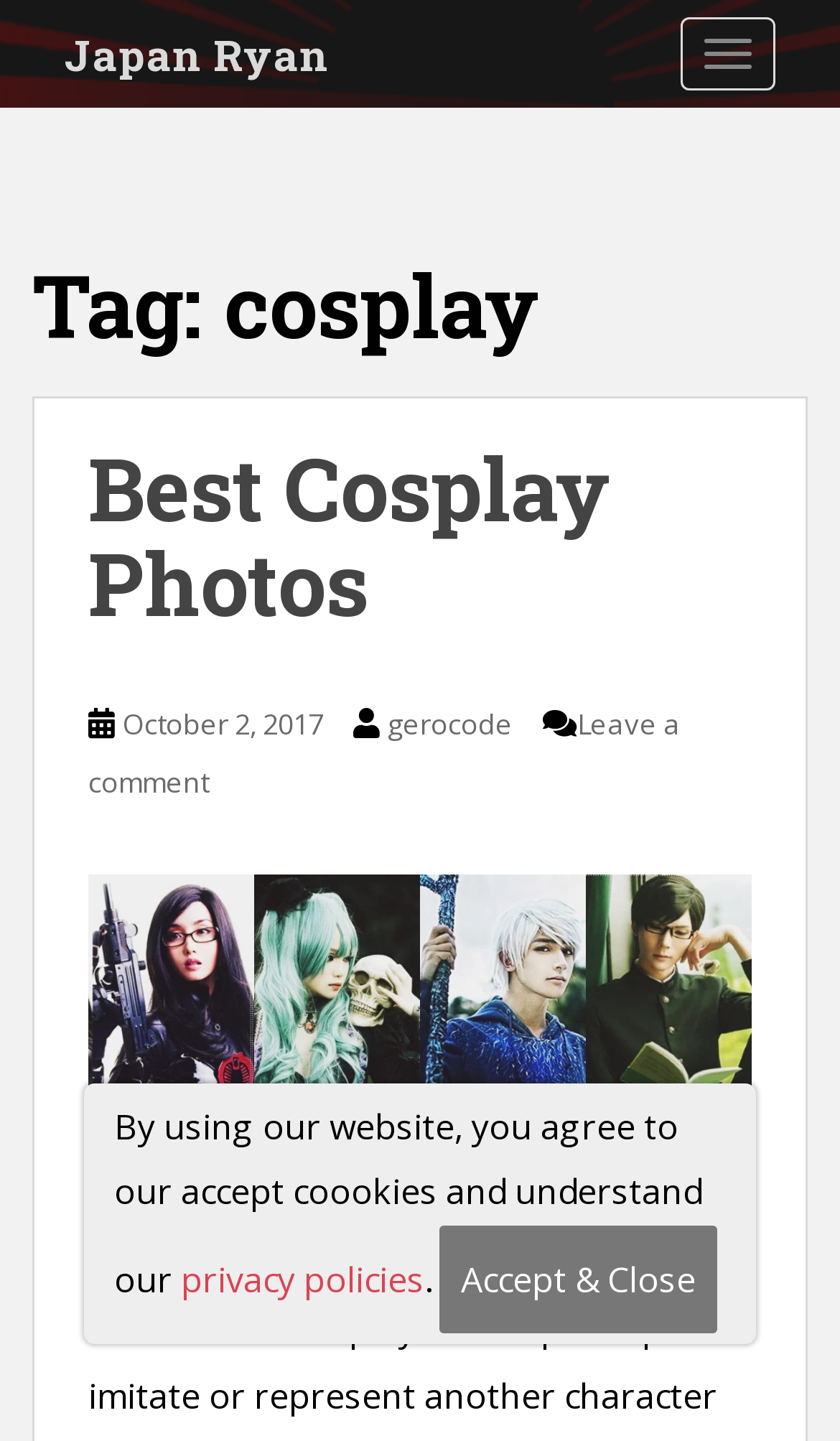Identify the bounding box coordinates of the area that should be clicked in order to complete the given instruction: "view Best Cosplay Photos". The bounding box coordinates should be four float numbers between 0 and 1, i.e., [left, top, right, bottom].

[0.105, 0.299, 0.728, 0.444]